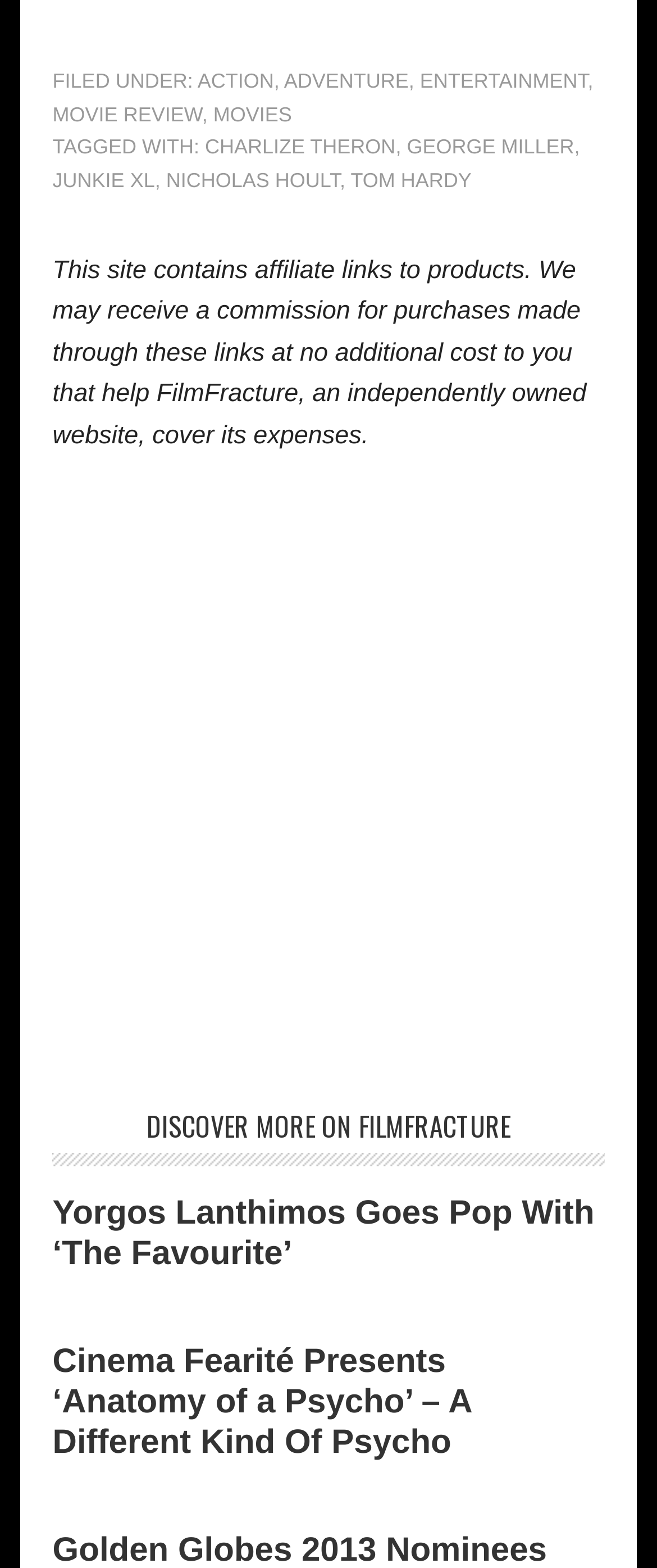Pinpoint the bounding box coordinates of the clickable area necessary to execute the following instruction: "Click on the 'ACTION' link". The coordinates should be given as four float numbers between 0 and 1, namely [left, top, right, bottom].

[0.301, 0.044, 0.417, 0.059]